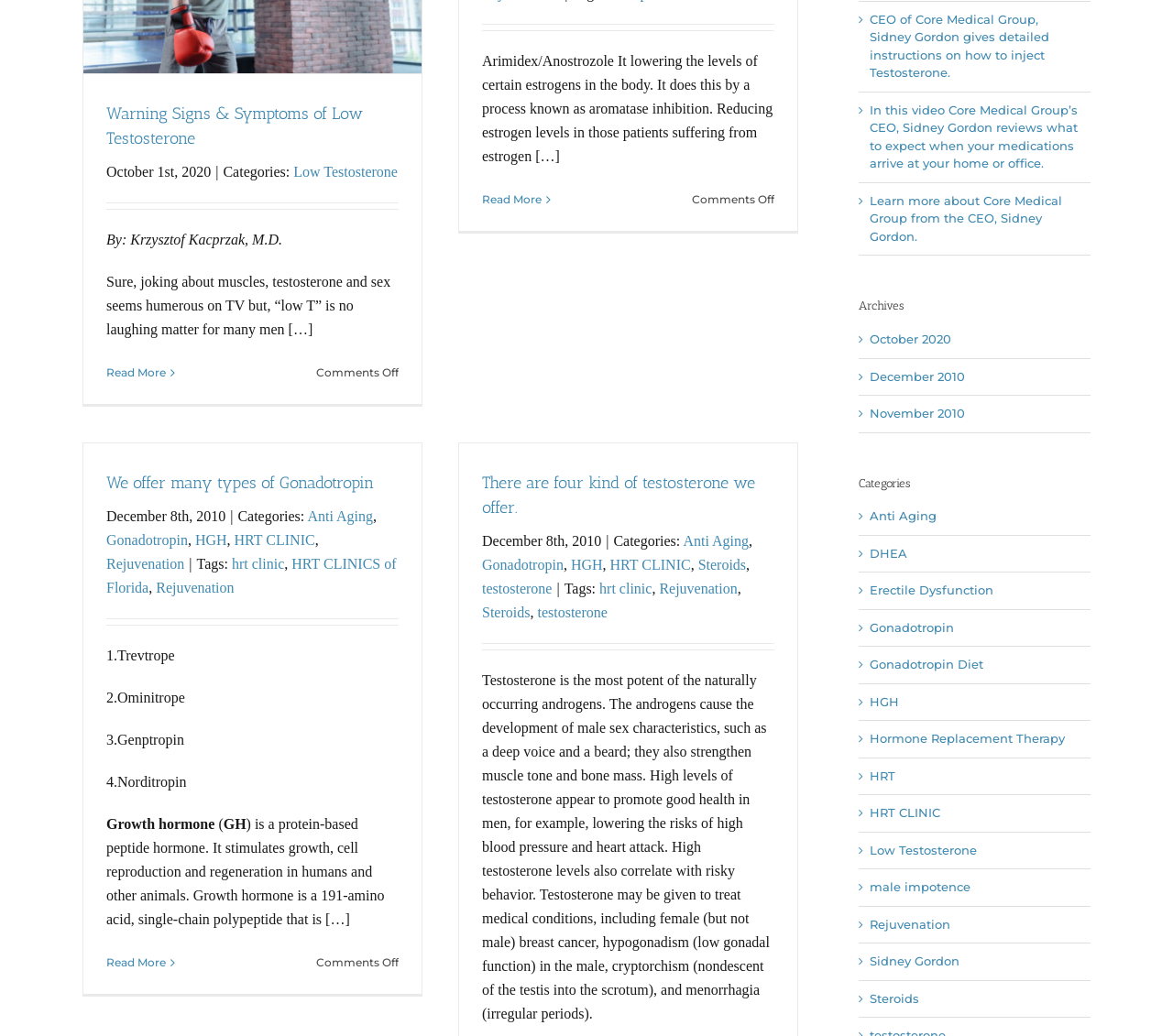Given the element description hrt clinic, specify the bounding box coordinates of the corresponding UI element in the format (top-left x, top-left y, bottom-right x, bottom-right y). All values must be between 0 and 1.

[0.511, 0.561, 0.556, 0.576]